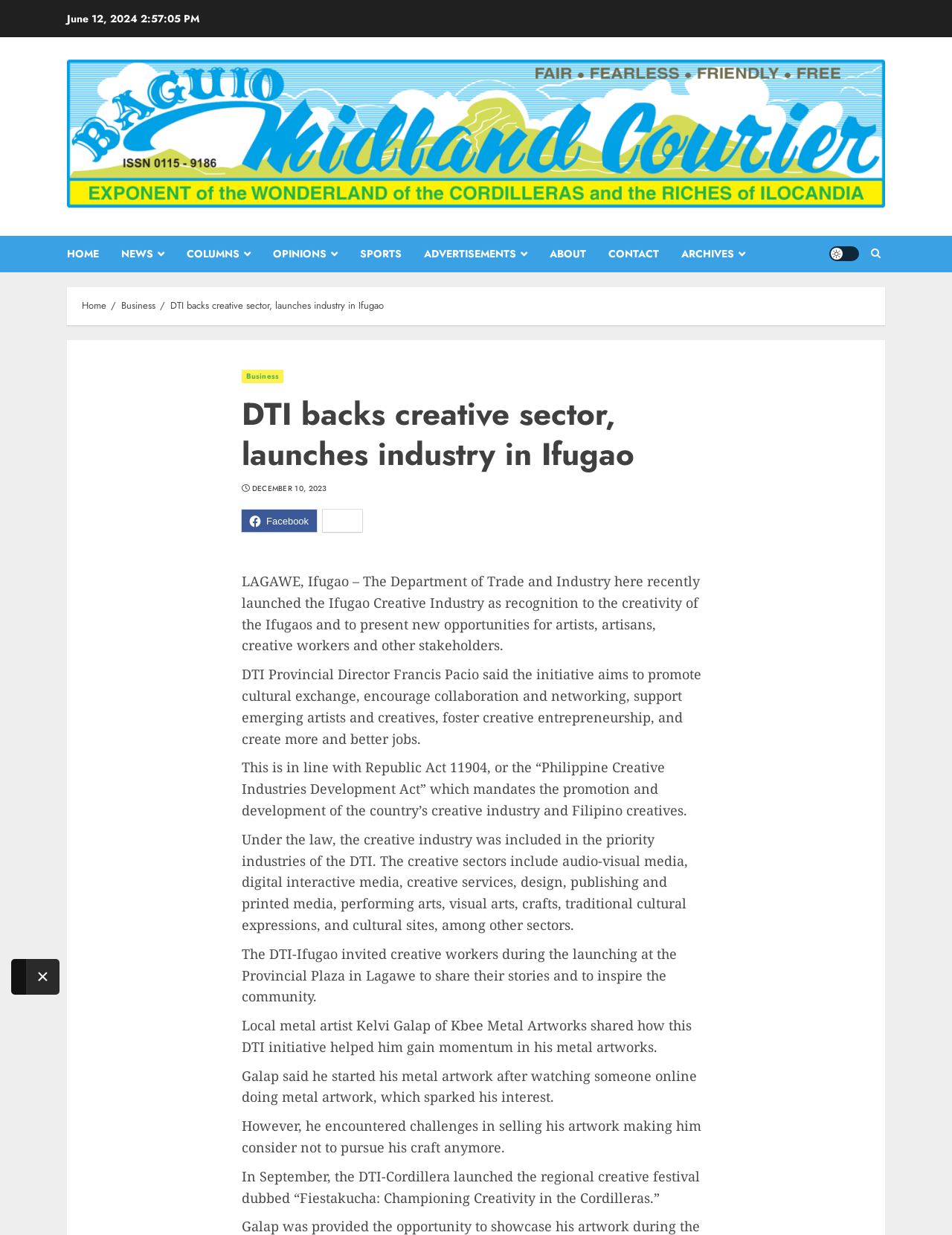What is the name of the department that launched the Ifugao Creative Industry?
Please give a detailed and thorough answer to the question, covering all relevant points.

I found the name of the department by reading the first paragraph of the news article, which mentions that 'The Department of Trade and Industry here recently launched the Ifugao Creative Industry...'.